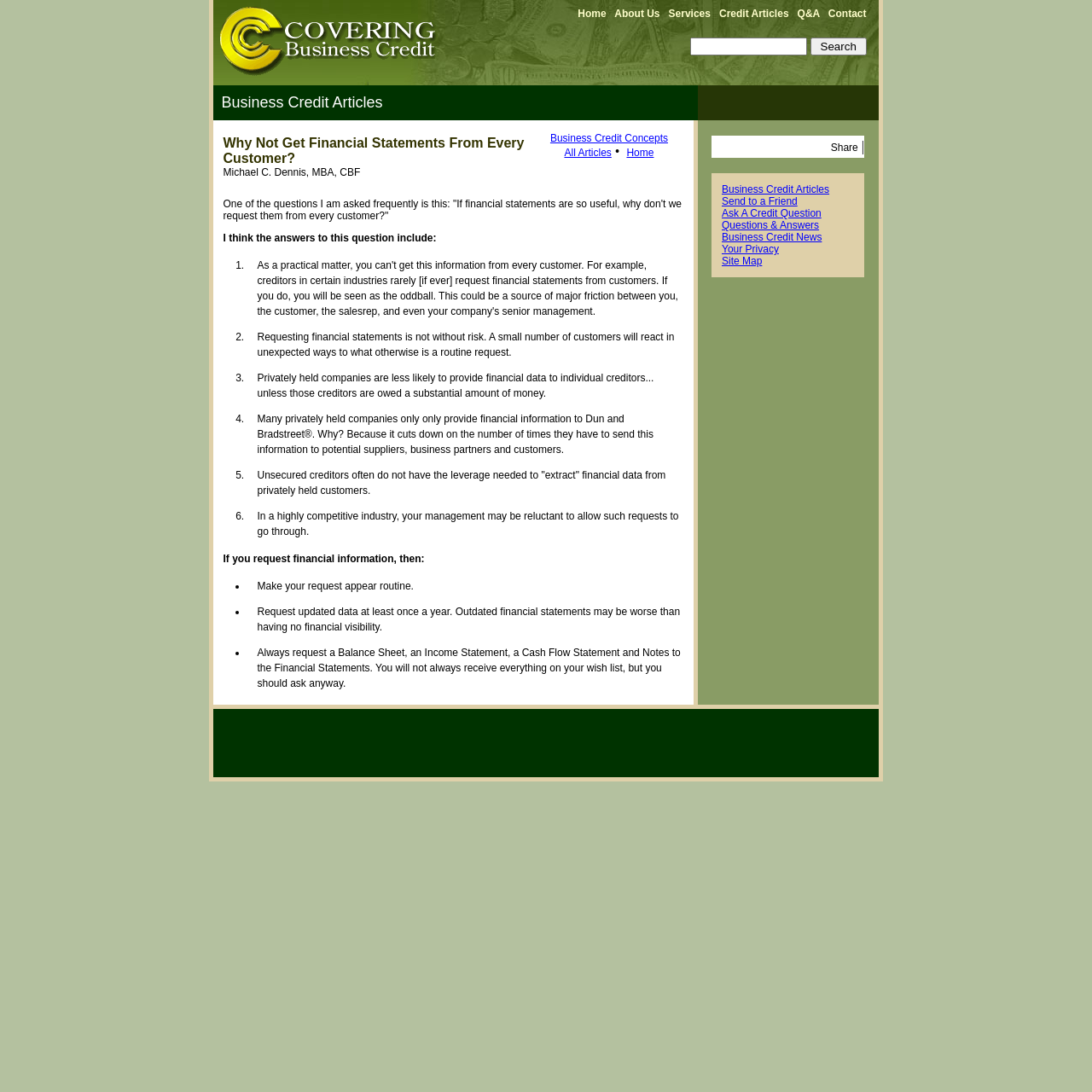Offer a meticulous description of the webpage's structure and content.

This webpage is about business credit and financial statements. At the top, there is a logo and a navigation menu with links to "Home", "About Us", "Services", "Credit Articles", "Q&A", "Contact", and "Search". Below the navigation menu, there is a heading that reads "Why Not Get Financial Statements From Every Customer?" followed by an article written by Michael C. Dennis, MBA, CBF. The article discusses the importance of financial statements and why they are not always requested from every customer.

The article is divided into sections, with each section having a numbered or bulleted list. The first section explains why financial statements are useful, and the second section lists six reasons why they are not always requested. The reasons include the potential for friction between the customer and the creditor, the risk of unexpected reactions from customers, and the lack of leverage to obtain financial data from privately held companies.

The third section provides guidance on how to request financial information, including making the request appear routine, requesting updated data at least once a year, and asking for a balance sheet, income statement, cash flow statement, and notes to the financial statements.

At the bottom of the page, there are links to share the article, as well as links to other business credit-related articles, a "Send to a Friend" feature, and a "Ask A Credit Question" section. There are also links to "Questions & Answers", "Business Credit News", and "Your Privacy" sections.